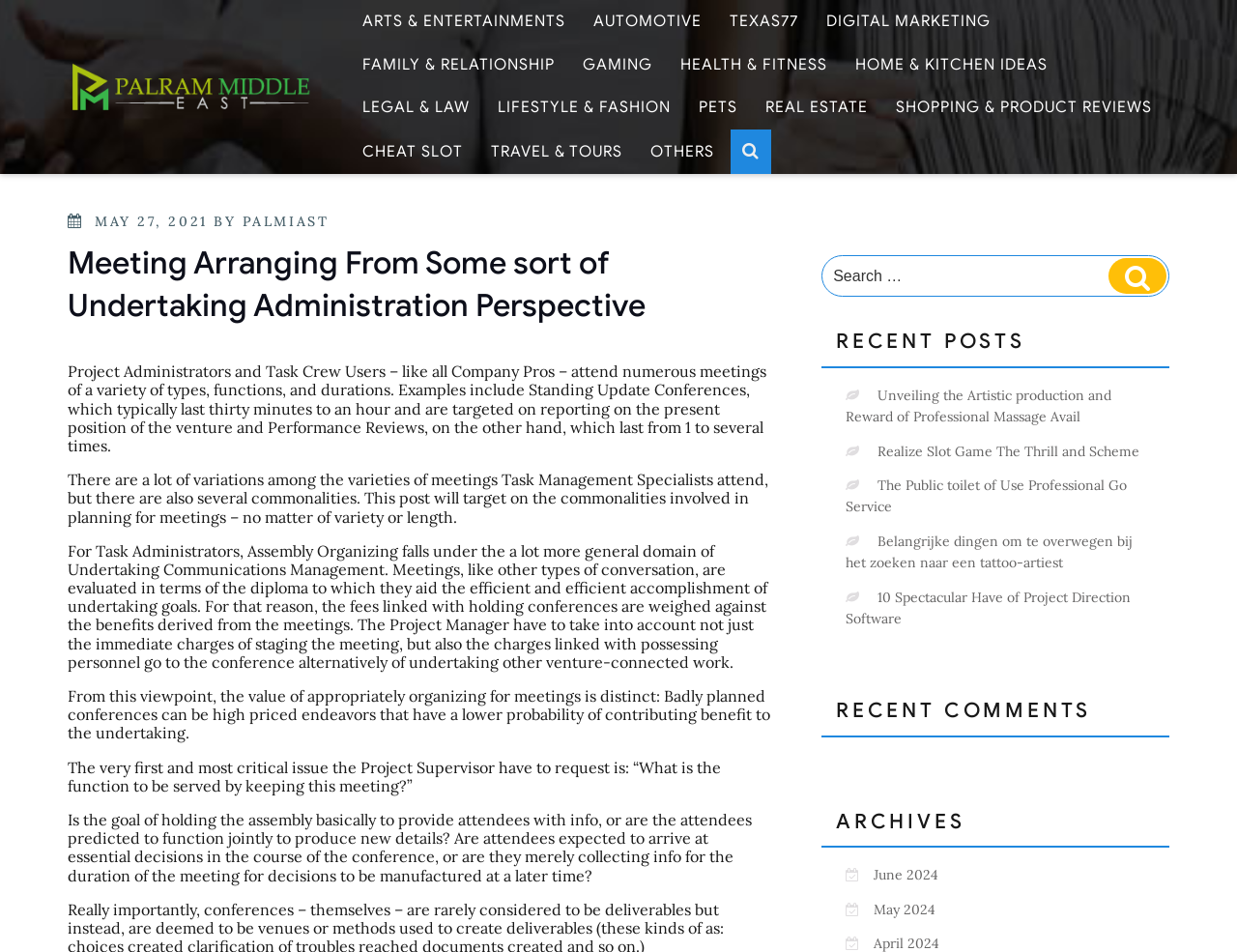Identify the bounding box for the given UI element using the description provided. Coordinates should be in the format (top-left x, top-left y, bottom-right x, bottom-right y) and must be between 0 and 1. Here is the description: Travel & Tours

[0.387, 0.137, 0.512, 0.183]